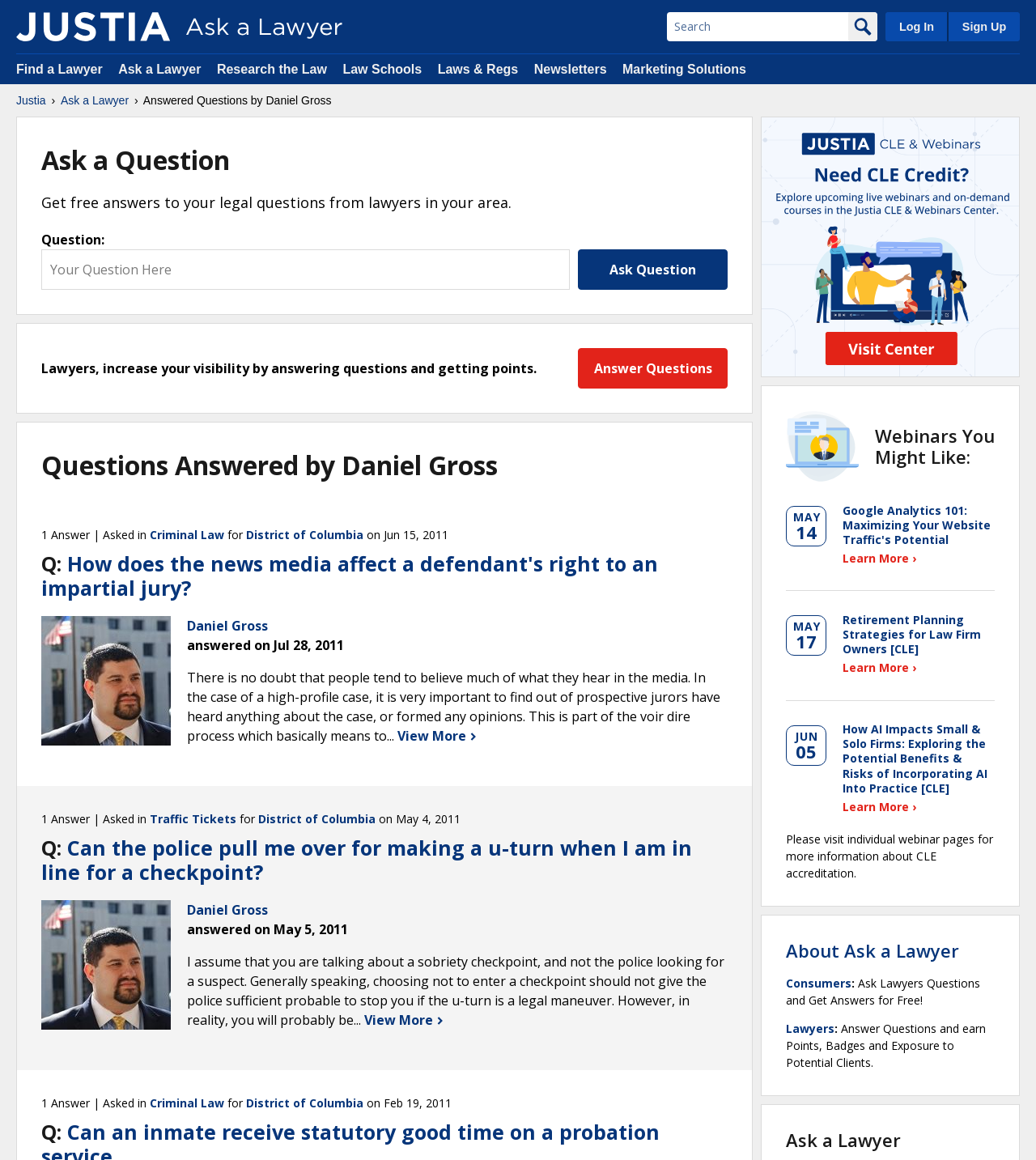Identify the bounding box coordinates of the HTML element based on this description: "Answer Questions".

[0.558, 0.3, 0.702, 0.335]